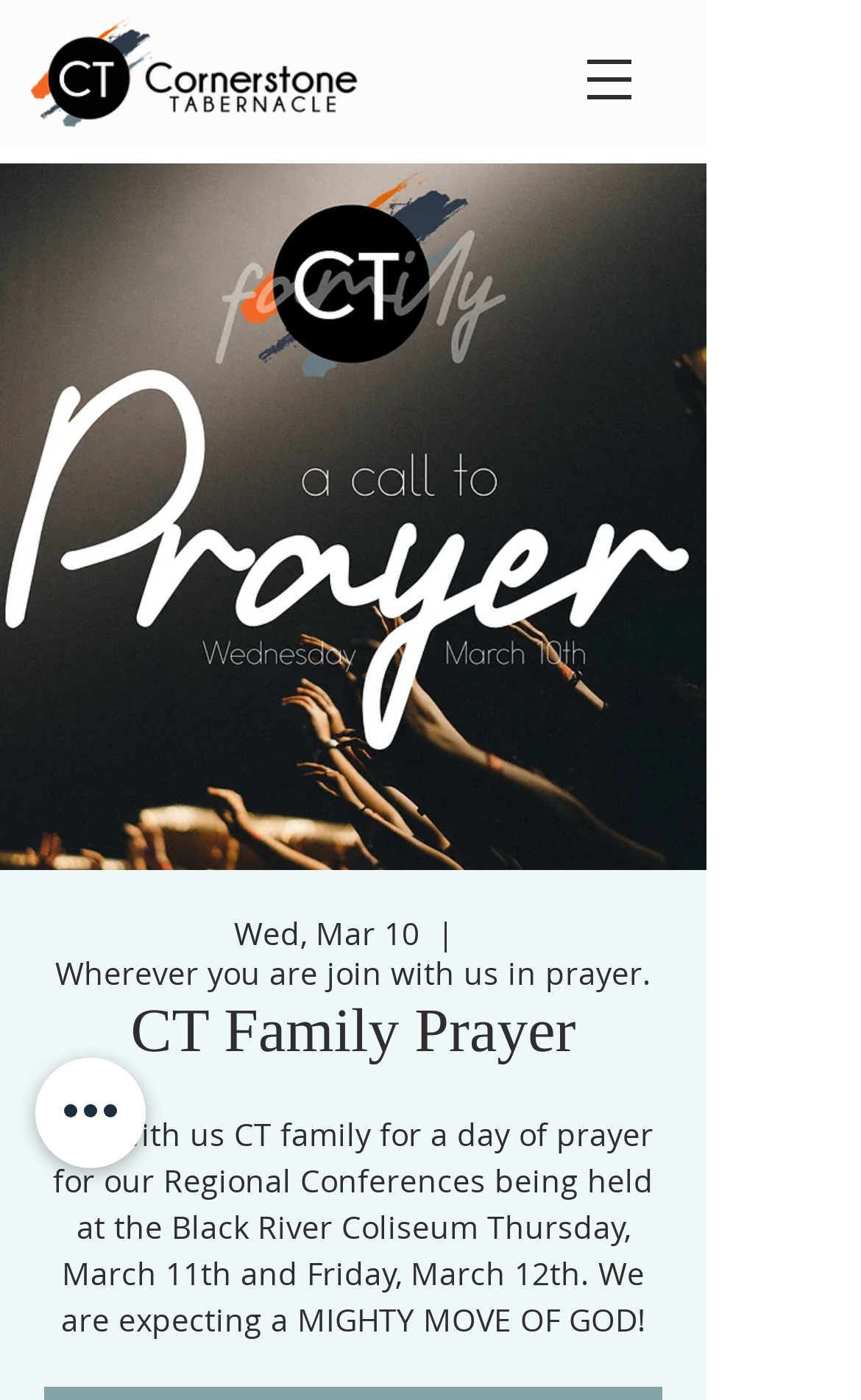Refer to the image and provide an in-depth answer to the question:
Where are the Regional Conferences being held?

I found the answer by looking at the text that says 'Join with us CT family for a day of prayer for our Regional Conferences being held at the Black River Coliseum Thursday, March 11th and Friday, March 12th.'